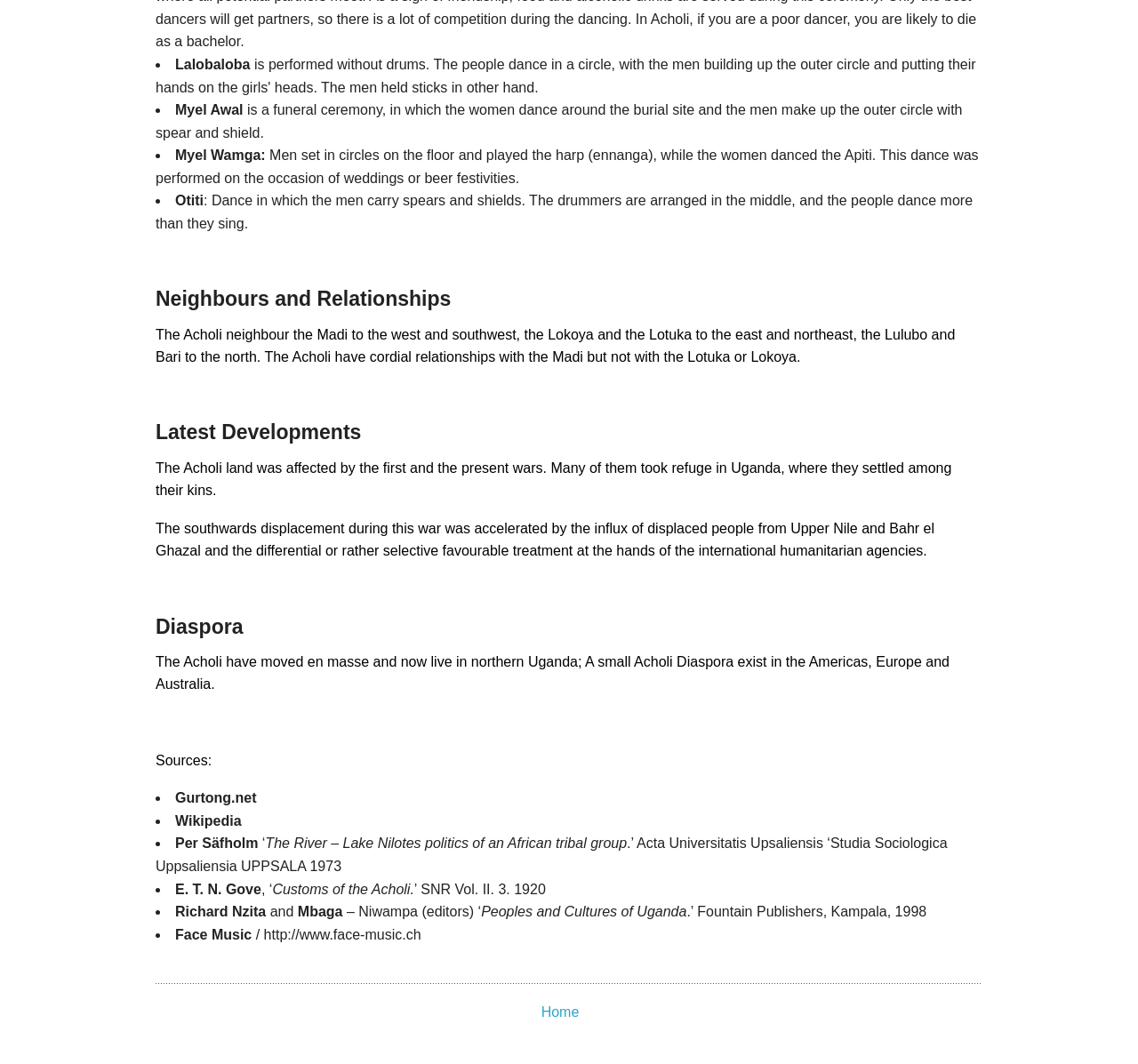How many sources are listed?
Please answer the question as detailed as possible based on the image.

There are 7 sources listed, including Gurtong.net, Wikipedia, Per Säfholm, E. T. N. Gove, Richard Nzita, Face Music, and others.